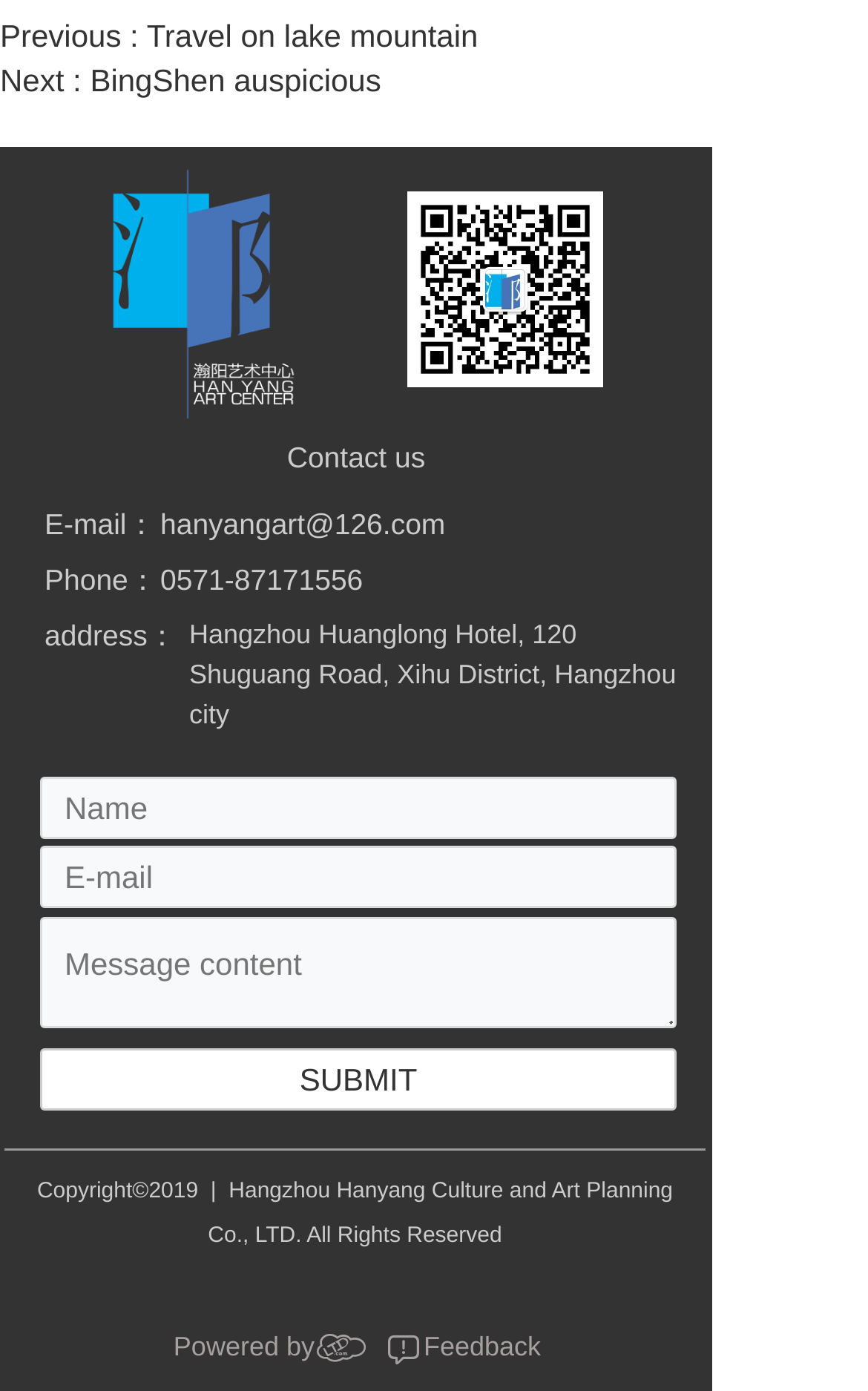Locate the bounding box for the described UI element: "BLOG". Ensure the coordinates are four float numbers between 0 and 1, formatted as [left, top, right, bottom].

None